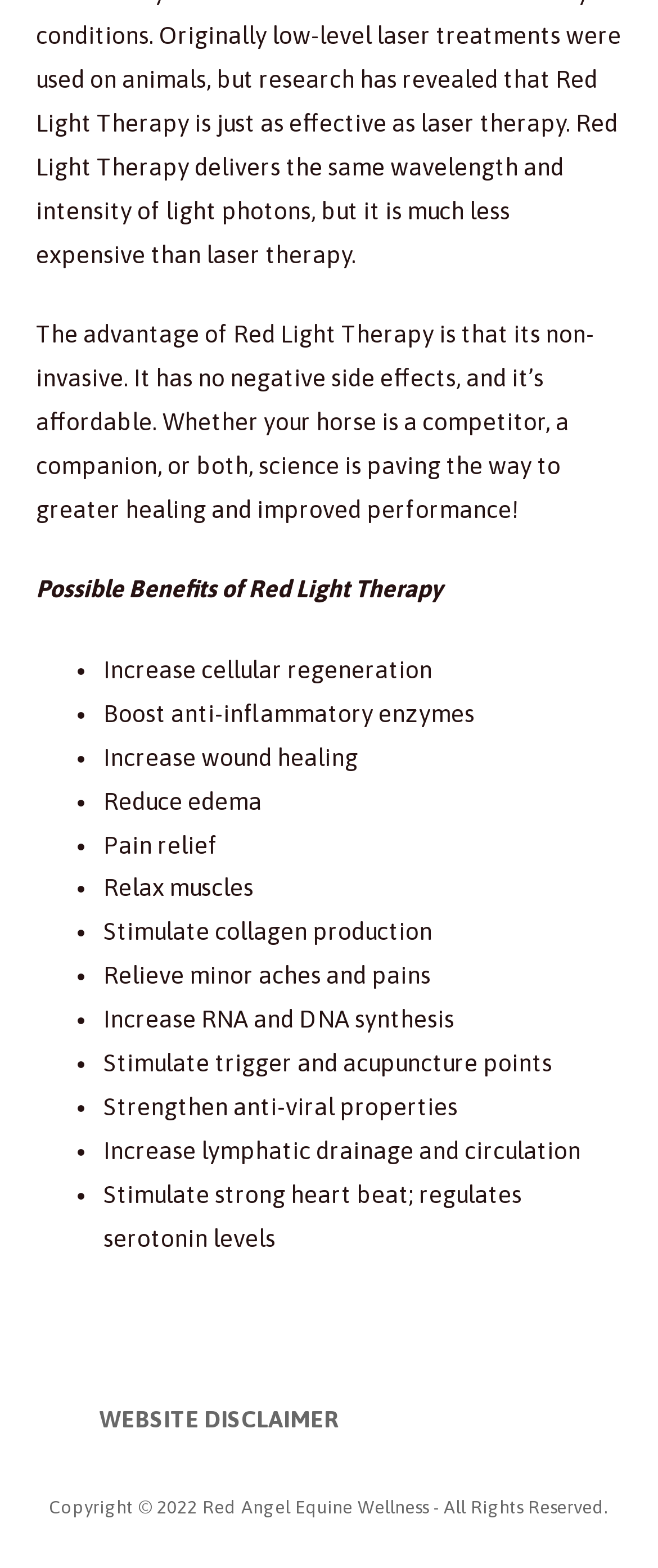Answer the question with a single word or phrase: 
What is the topic of the webpage?

Red Light Therapy for horses